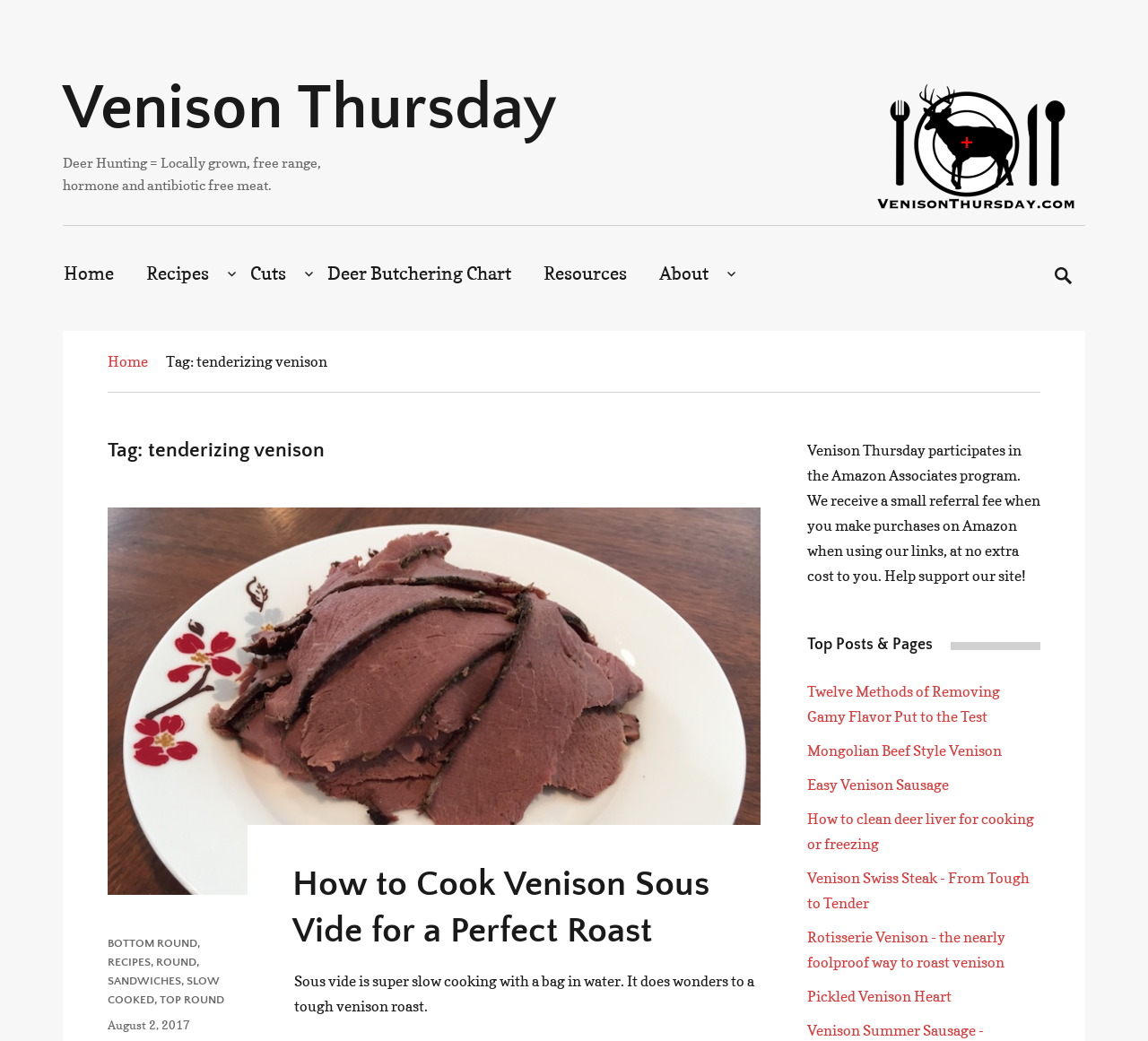How many navigation menus are on this webpage?
Refer to the image and respond with a one-word or short-phrase answer.

2